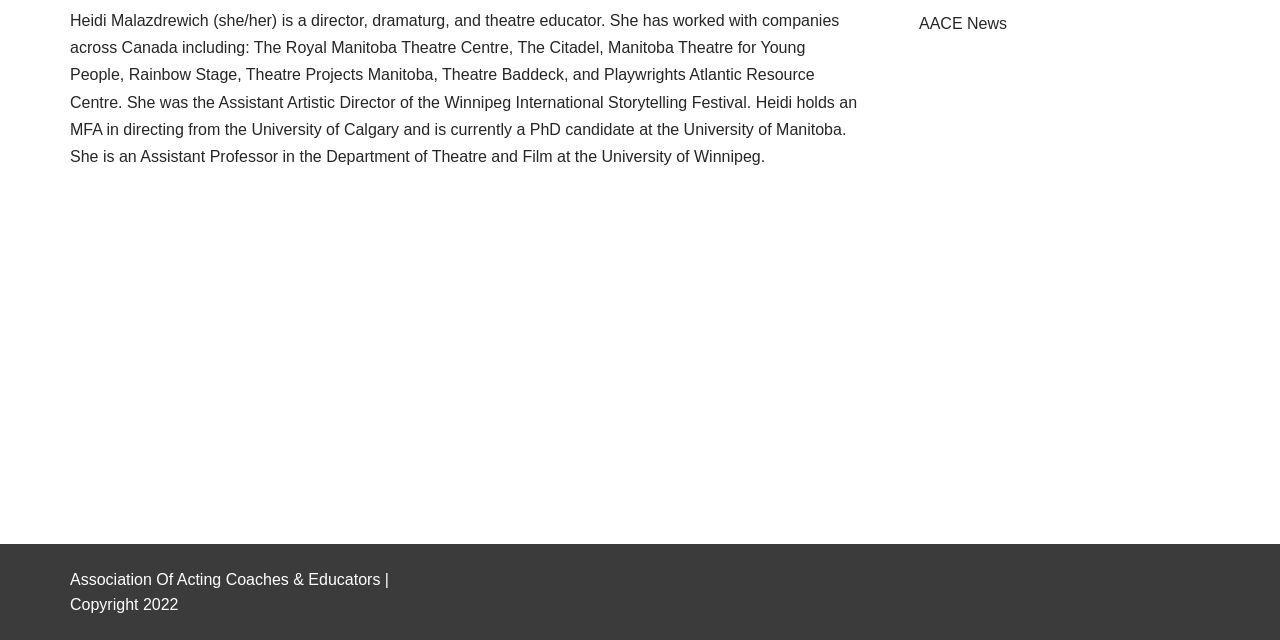Please determine the bounding box coordinates for the UI element described as: "AACE News".

[0.718, 0.023, 0.787, 0.05]